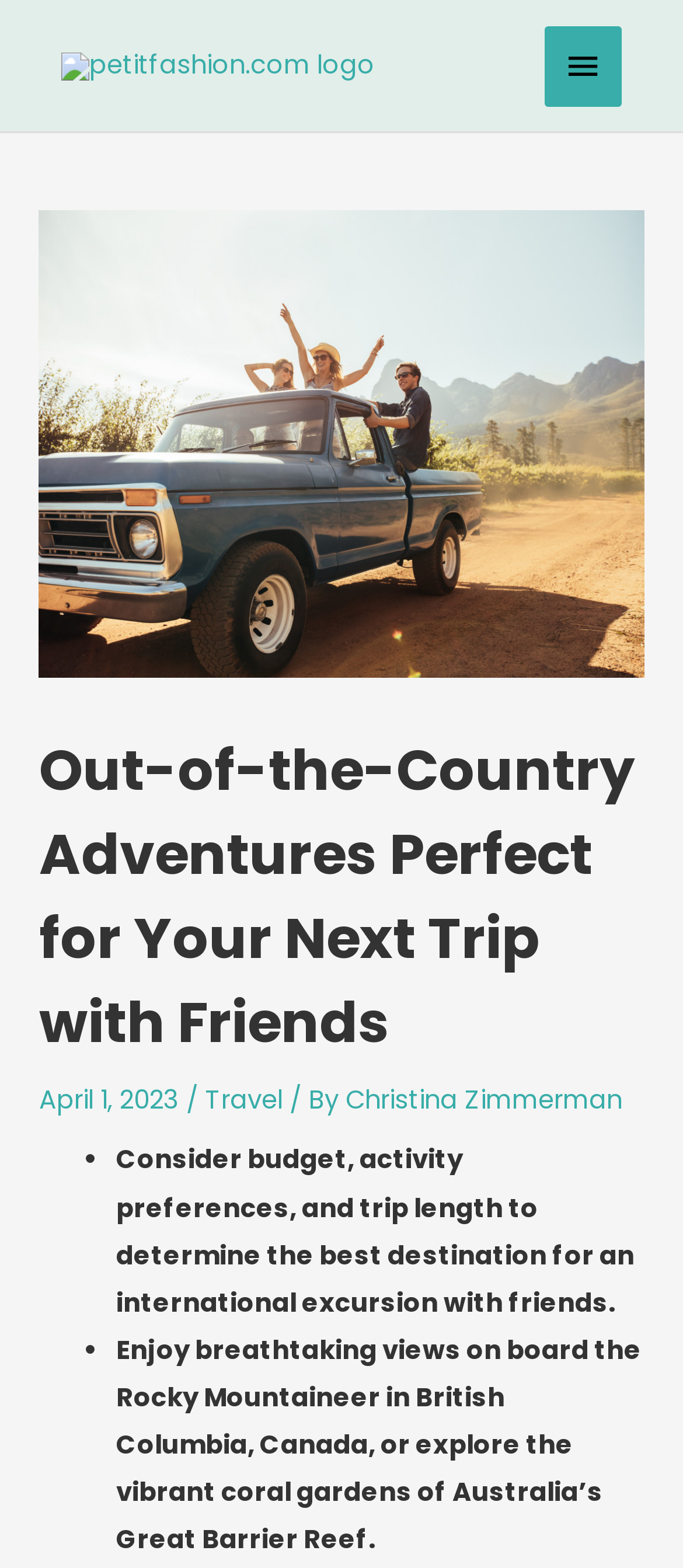What is the location of the Rocky Mountaineer?
Kindly offer a comprehensive and detailed response to the question.

The location of the Rocky Mountaineer is mentioned in the second list item, which describes enjoying breathtaking views on board the Rocky Mountaineer in British Columbia, Canada.